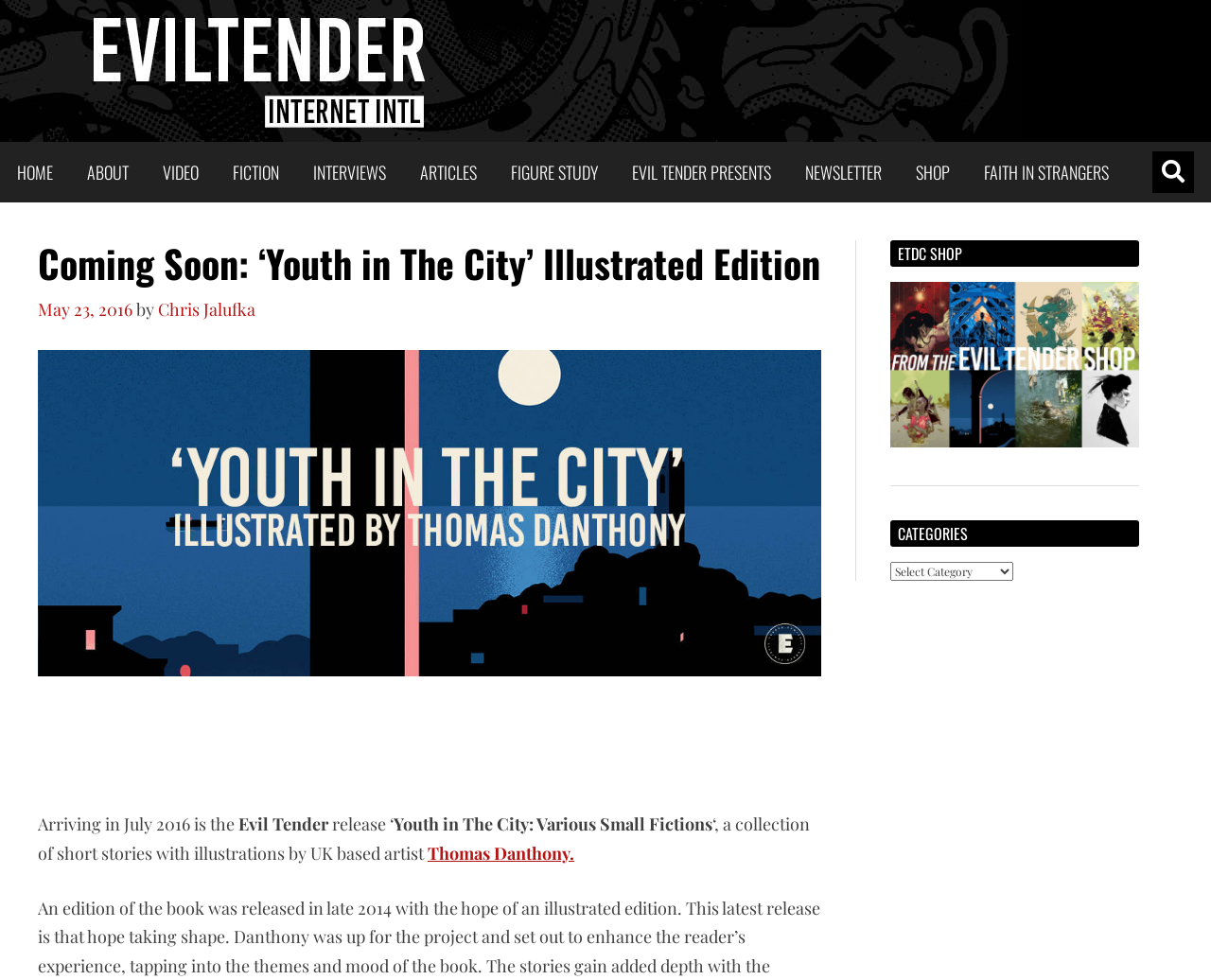Present a detailed account of what is displayed on the webpage.

The webpage is about the upcoming release of "Youth in The City: Various Small Fictions", an illustrated edition by Evil Tender. At the top of the page, there is a navigation menu with 11 links, including "HOME", "ABOUT", "VIDEO", "FICTION", and others, stretching from the left to the right side of the page.

Below the navigation menu, there is a header section with a heading that reads "Coming Soon: ‘Youth in The City’ Illustrated Edition". This section also contains a link to the date "May 23, 2016", followed by the author's name "Chris Jalufka". 

The main content of the page is a paragraph of text that announces the release of the illustrated edition, which is a collection of short stories with illustrations by UK-based artist Thomas Danthony. The text is positioned in the middle of the page, with a small gap above and below it.

On the right side of the page, there is a complementary section with two headings: "ETDC SHOP" and "CATEGORIES". Below the "CATEGORIES" heading, there is a combobox with a dropdown menu.